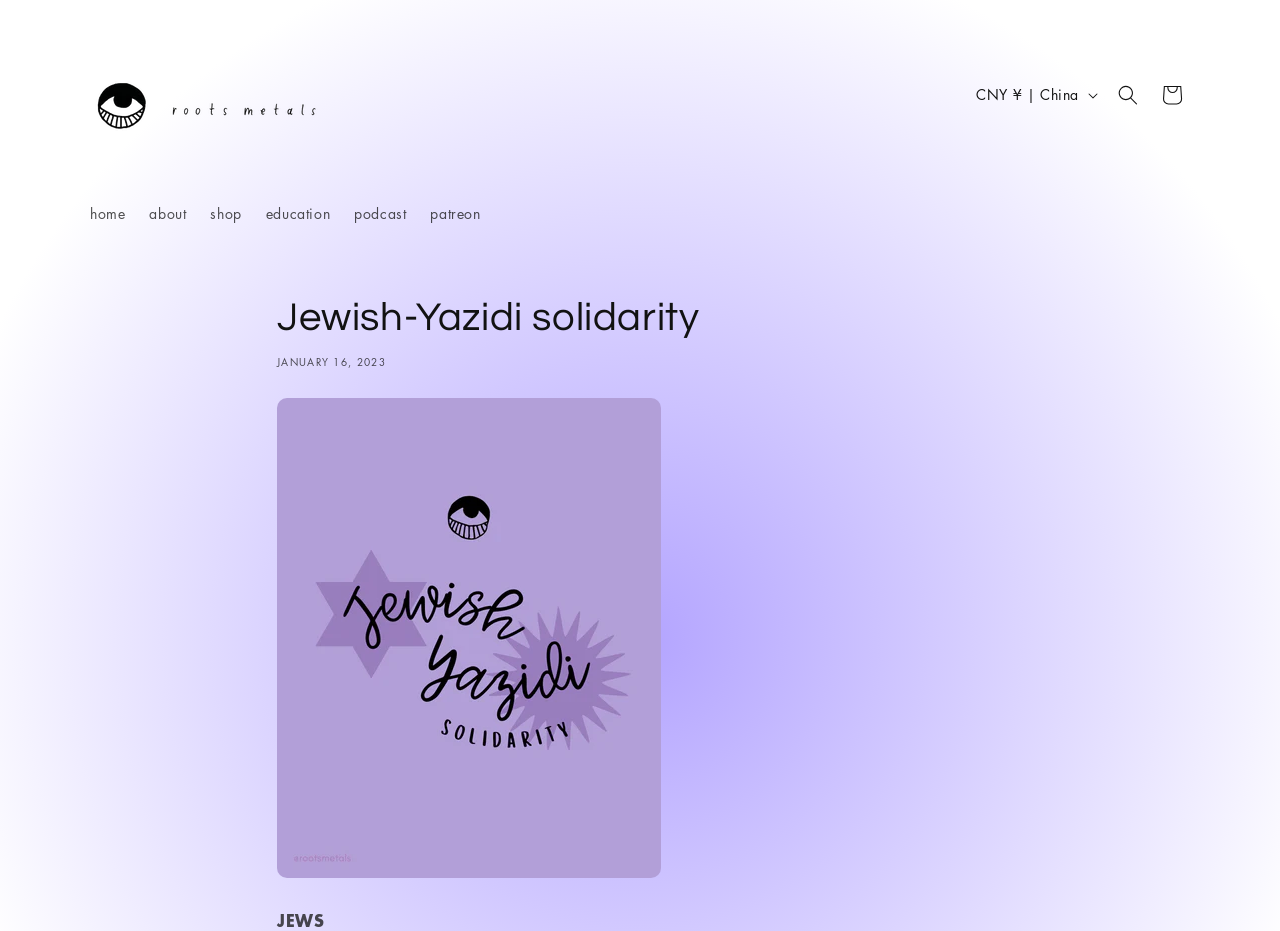Identify the bounding box for the UI element described as: "CNY ¥ | China". Ensure the coordinates are four float numbers between 0 and 1, formatted as [left, top, right, bottom].

[0.753, 0.081, 0.864, 0.122]